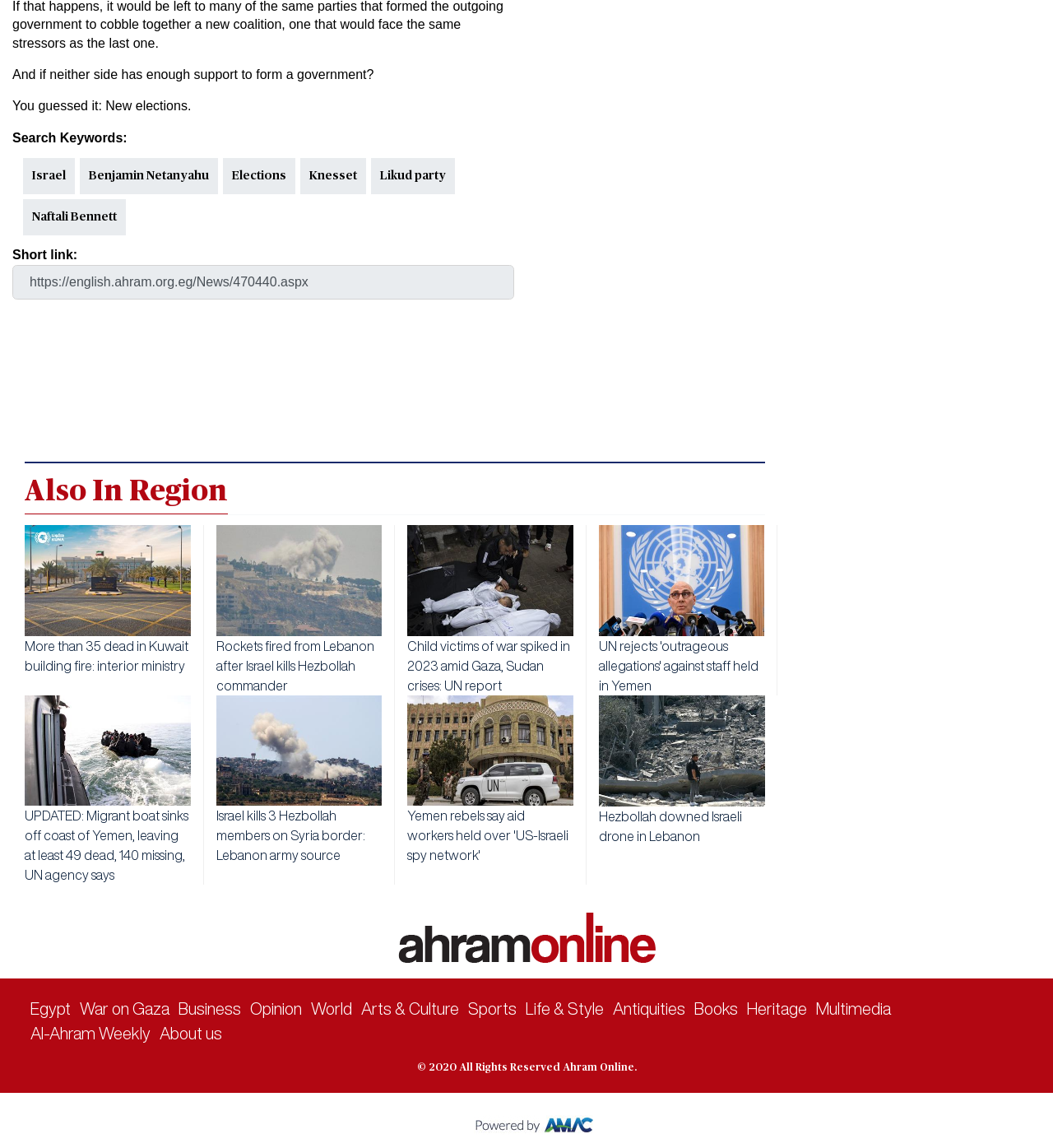Please locate the bounding box coordinates for the element that should be clicked to achieve the following instruction: "View more news in the Region". Ensure the coordinates are given as four float numbers between 0 and 1, i.e., [left, top, right, bottom].

[0.023, 0.402, 0.727, 0.449]